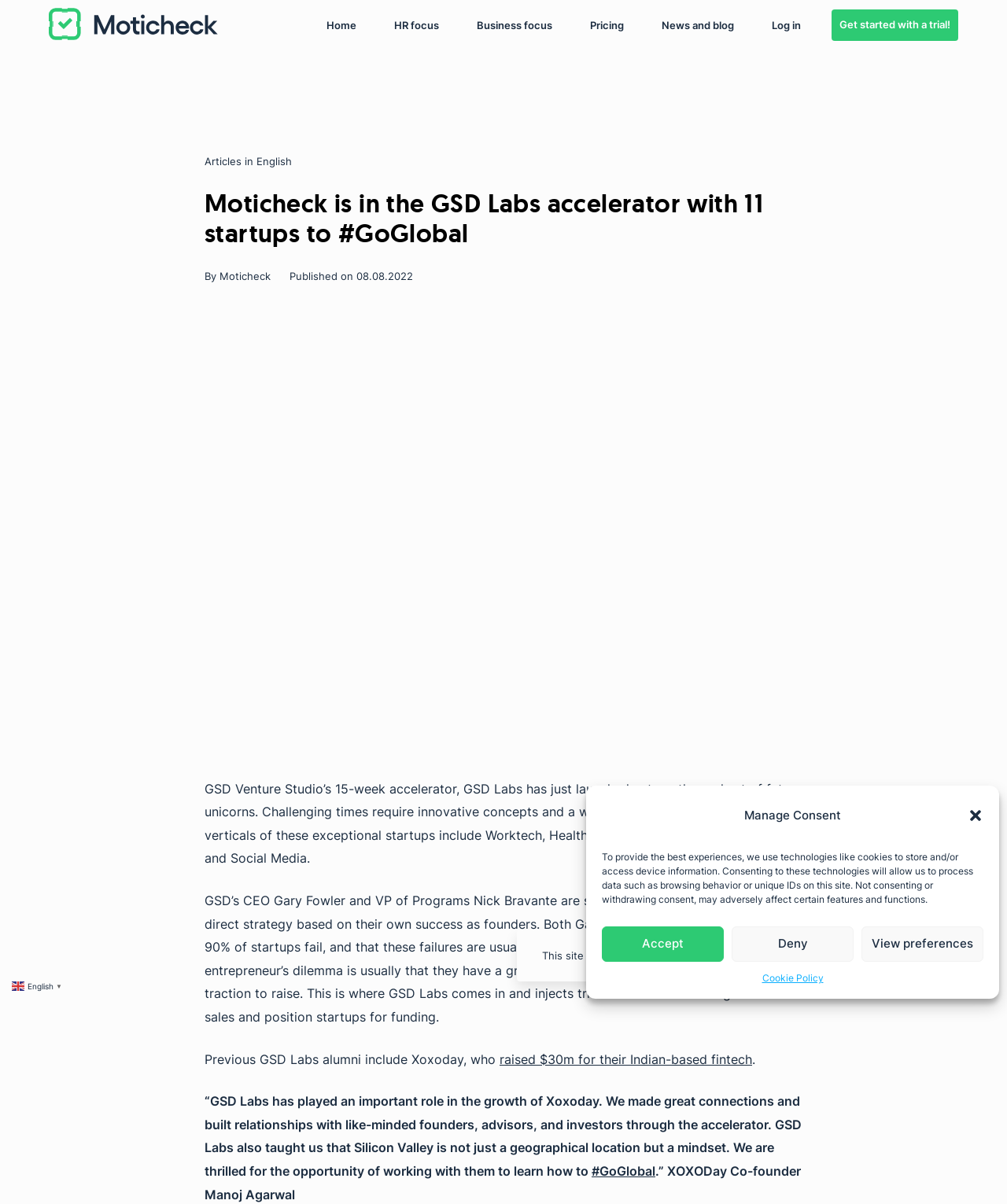Find the bounding box coordinates for the element described here: "Moticheck".

[0.218, 0.224, 0.269, 0.235]